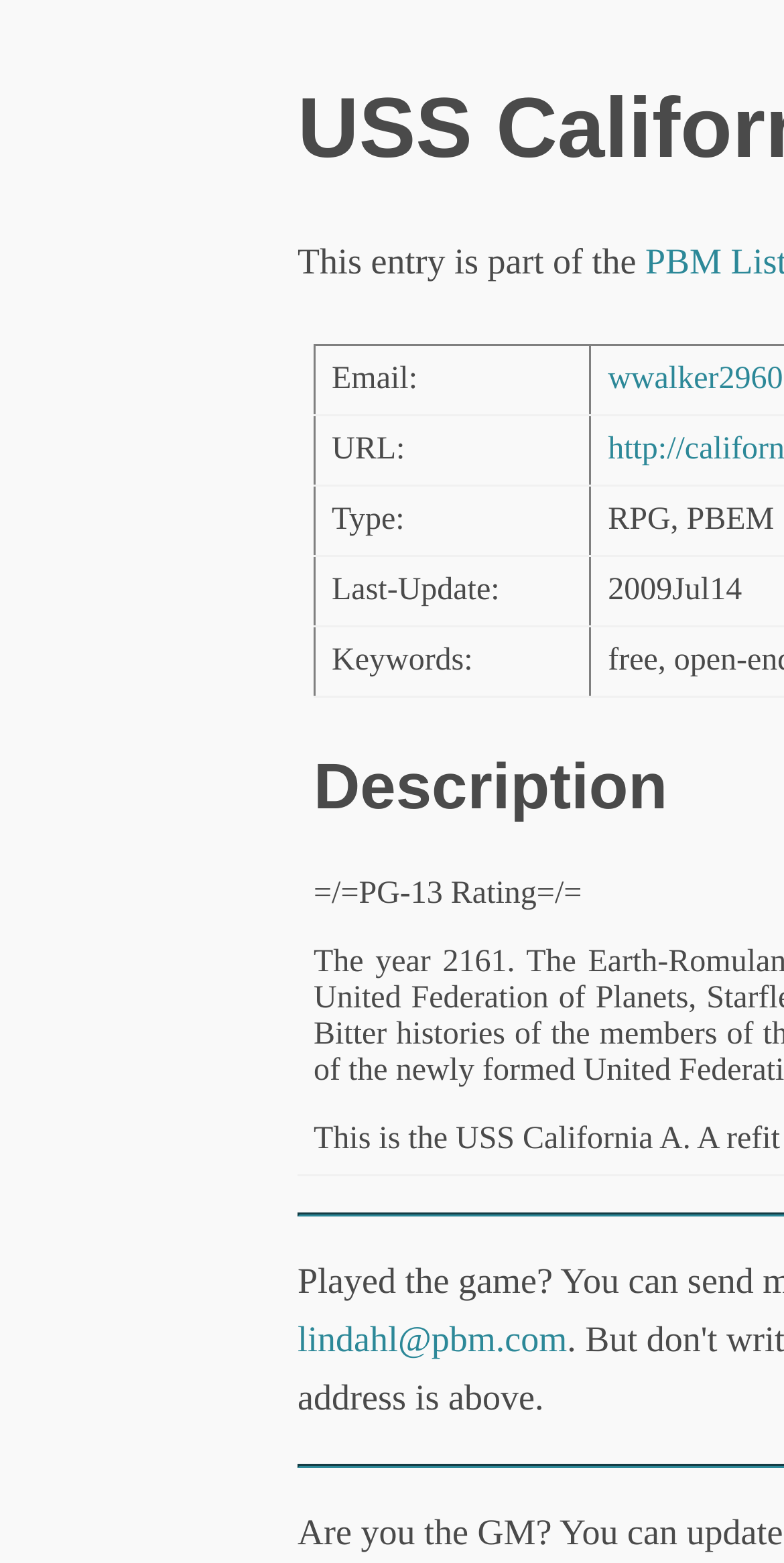What is the purpose of the webpage? Using the information from the screenshot, answer with a single word or phrase.

To provide information